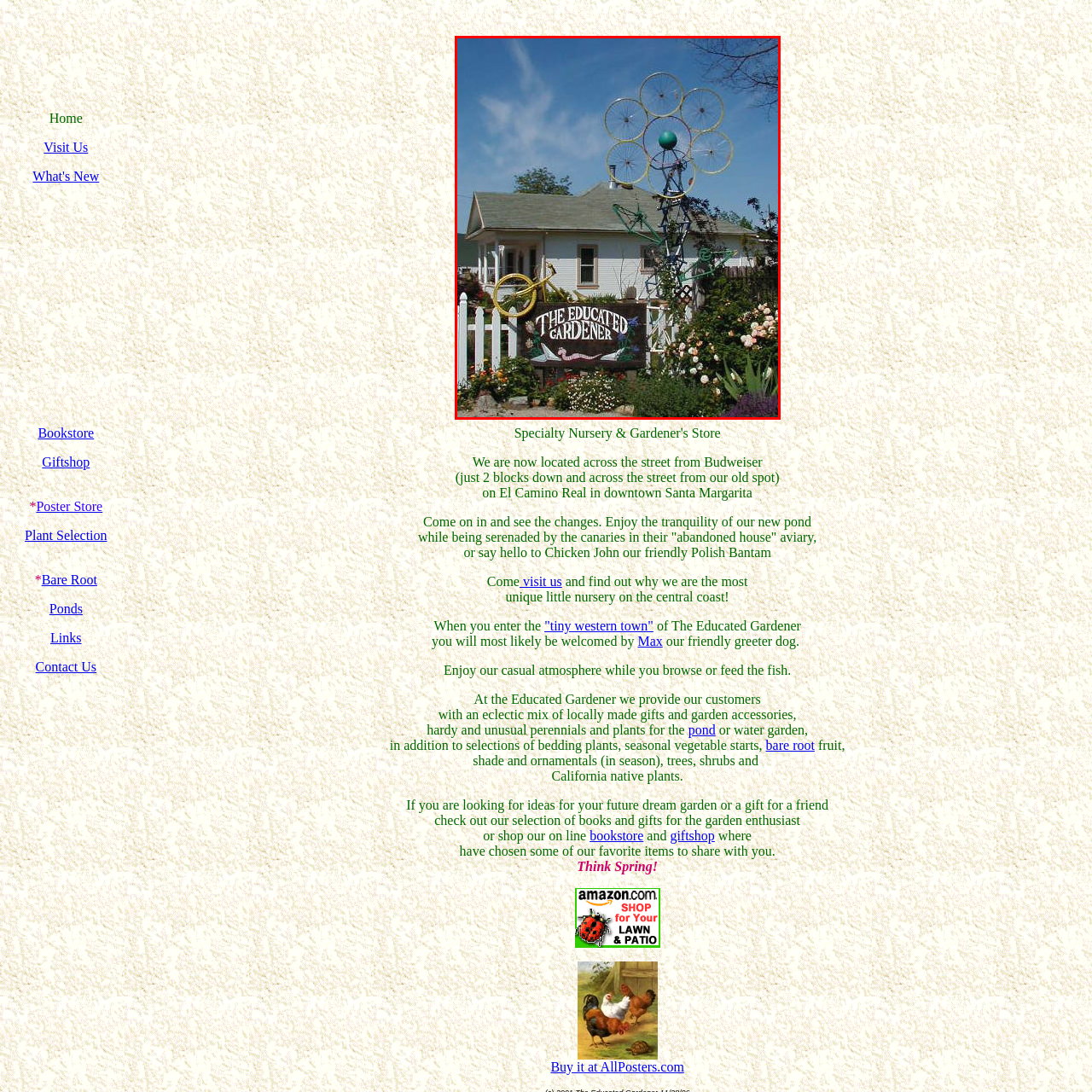Refer to the image marked by the red boundary and provide a single word or phrase in response to the question:
What is the purpose of the bicycle wheels at the entrance?

To create a windmill or flower-like structure